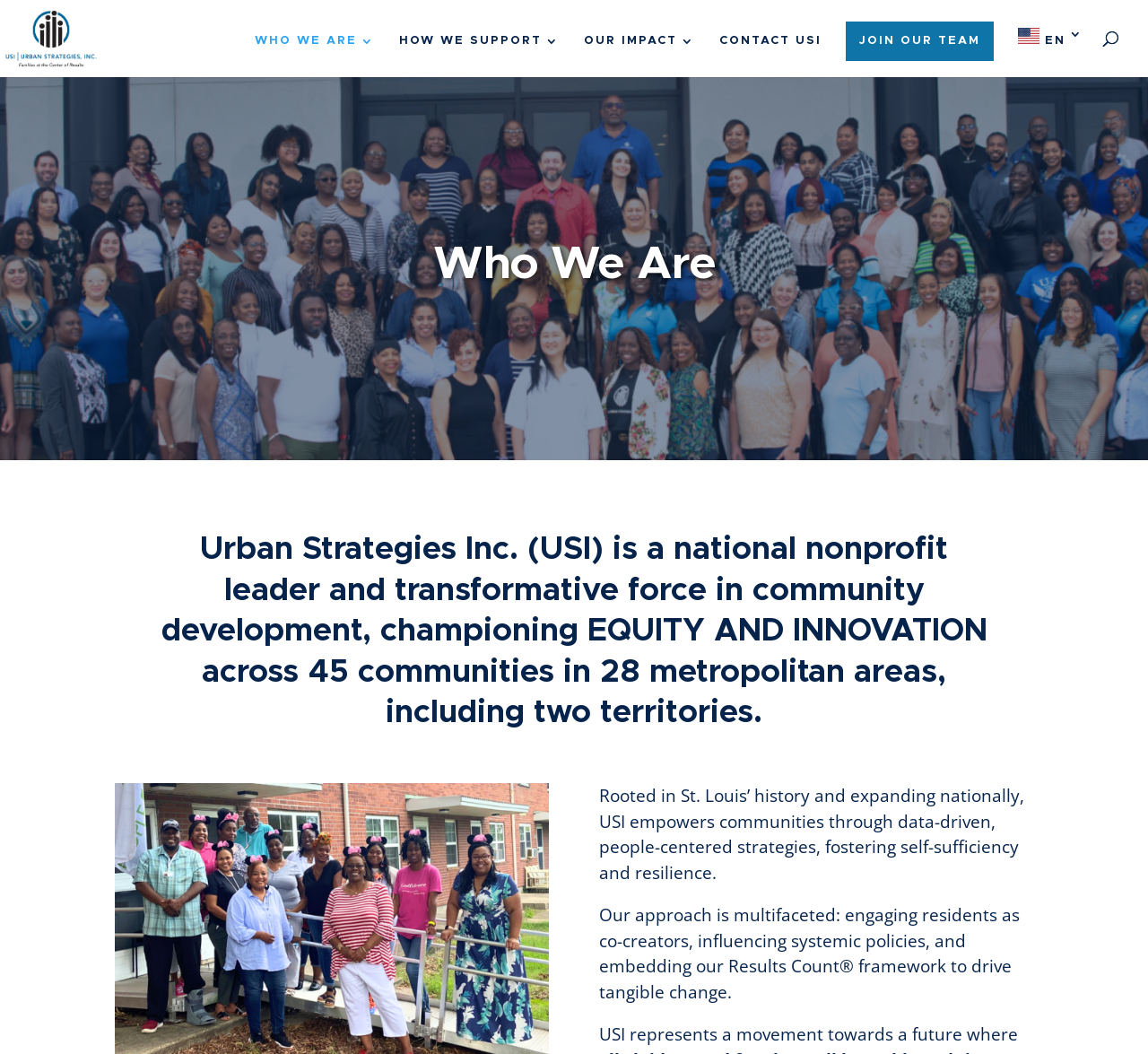What language is the webpage currently set to?
Examine the screenshot and reply with a single word or phrase.

English